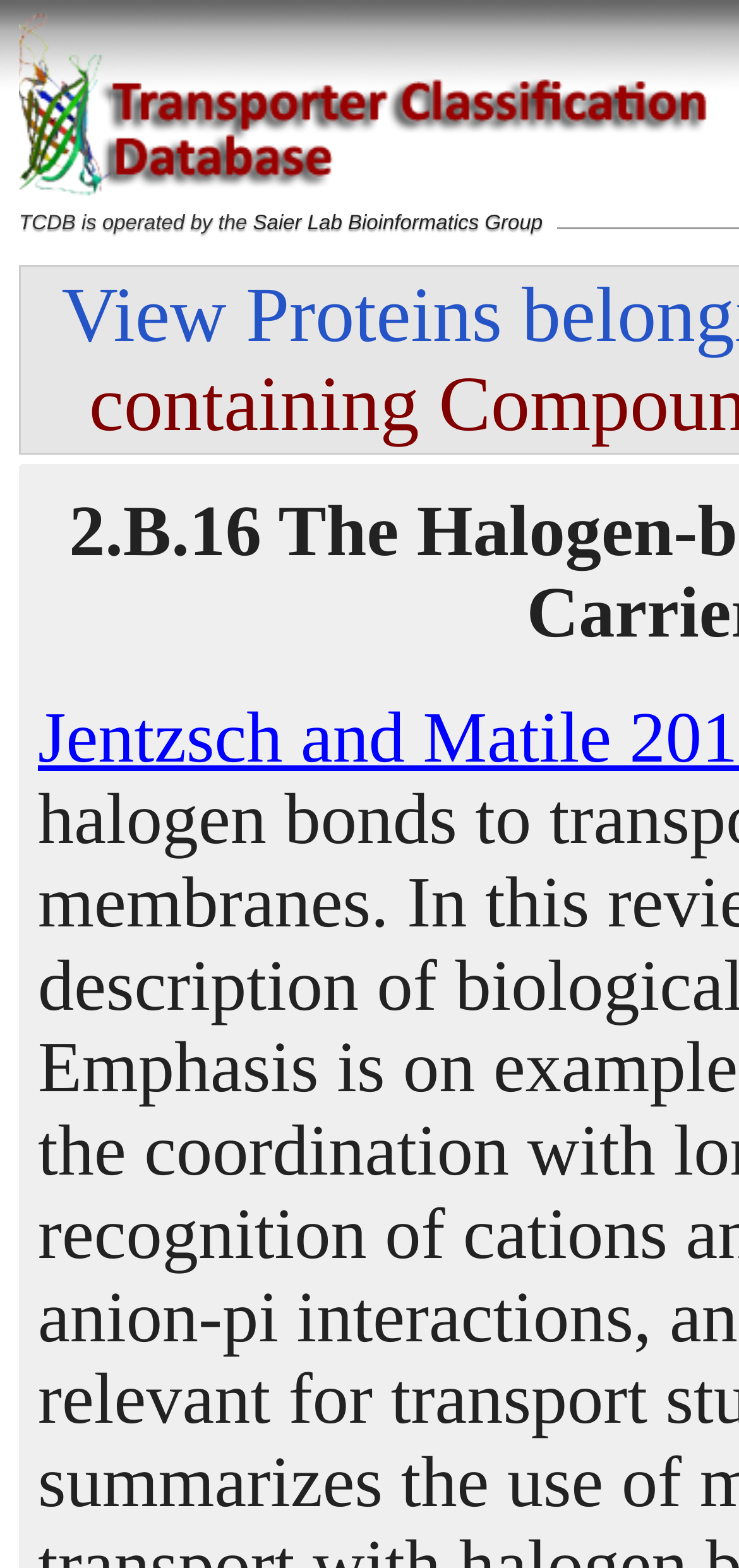Given the following UI element description: "Saier Lab Bioinformatics Group", find the bounding box coordinates in the webpage screenshot.

[0.342, 0.135, 0.734, 0.15]